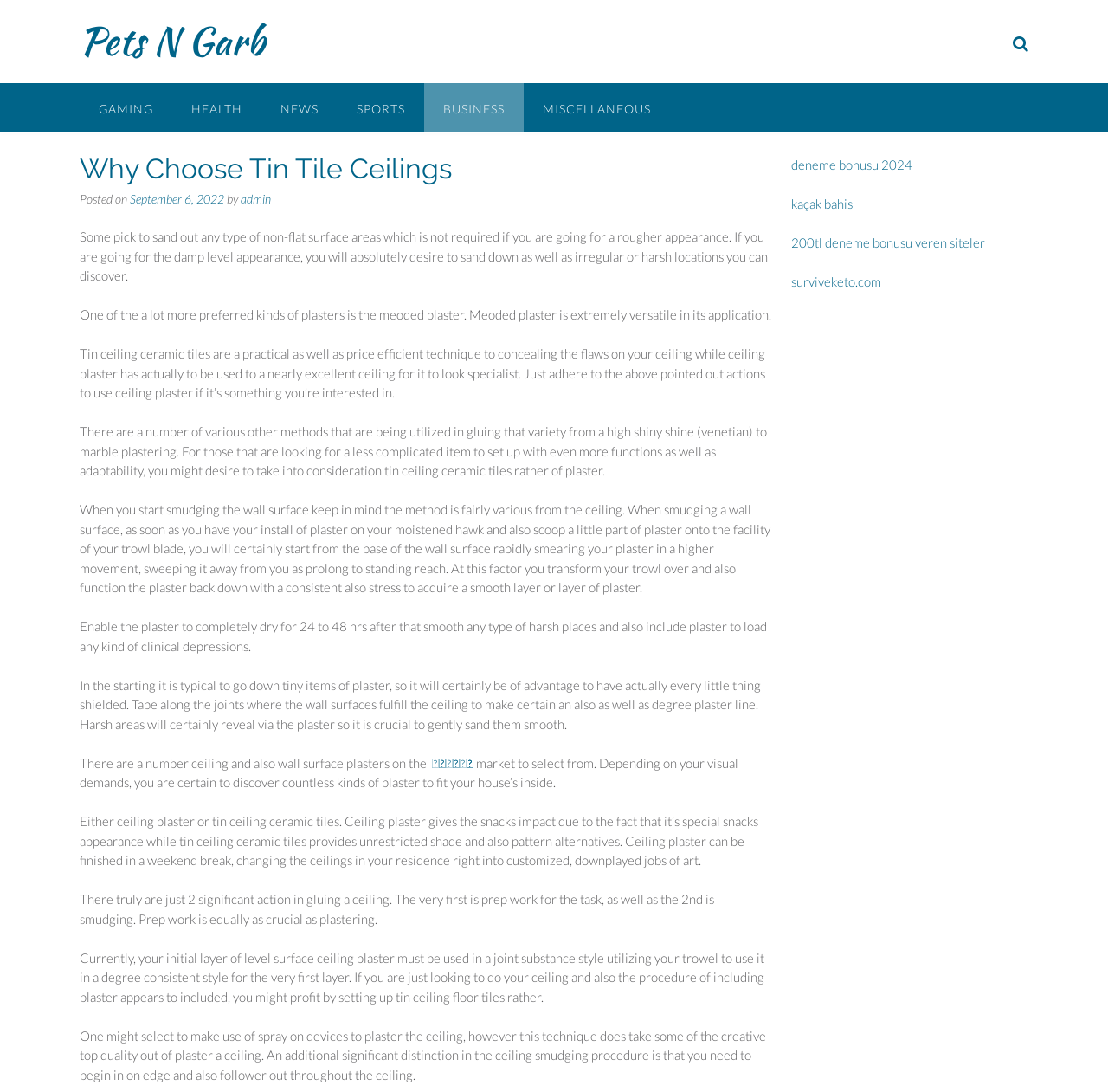Refer to the element description 200tl deneme bonusu veren siteler and identify the corresponding bounding box in the screenshot. Format the coordinates as (top-left x, top-left y, bottom-right x, bottom-right y) with values in the range of 0 to 1.

[0.714, 0.215, 0.889, 0.229]